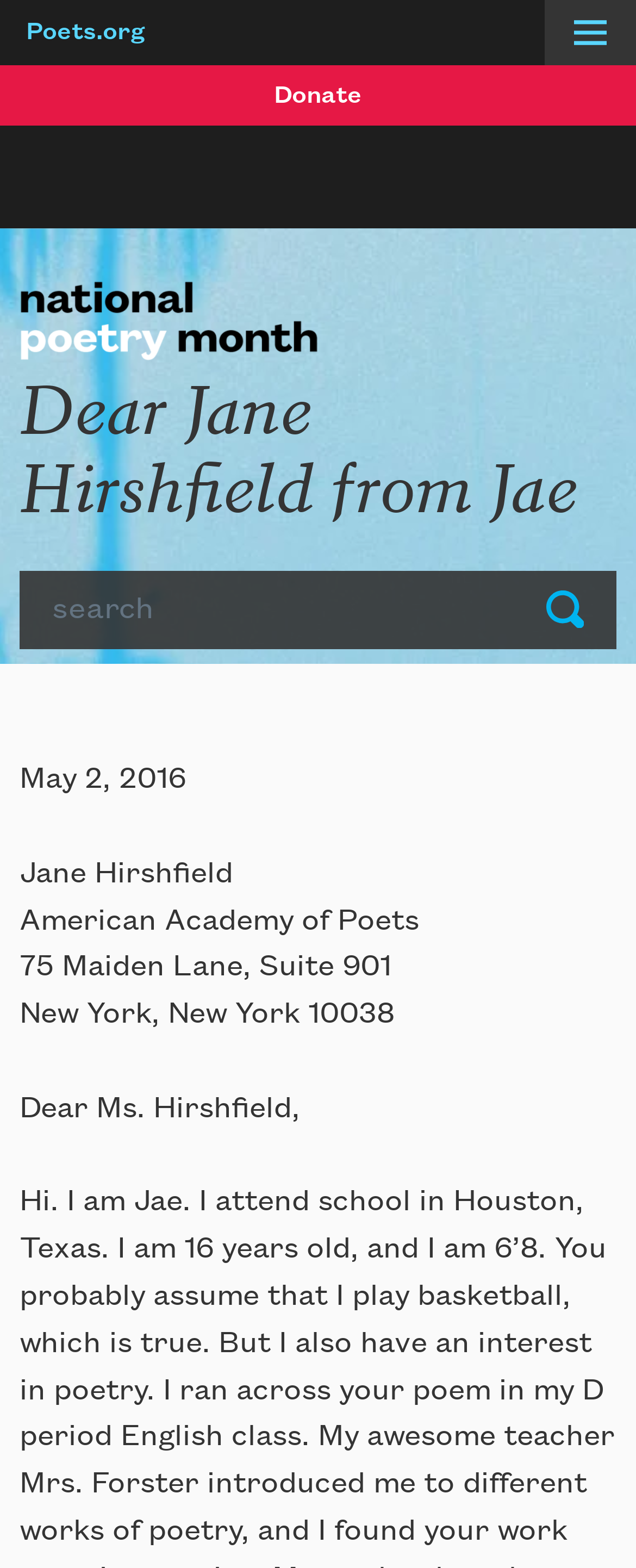Identify the headline of the webpage and generate its text content.

Dear Jane Hirshfield from Jae